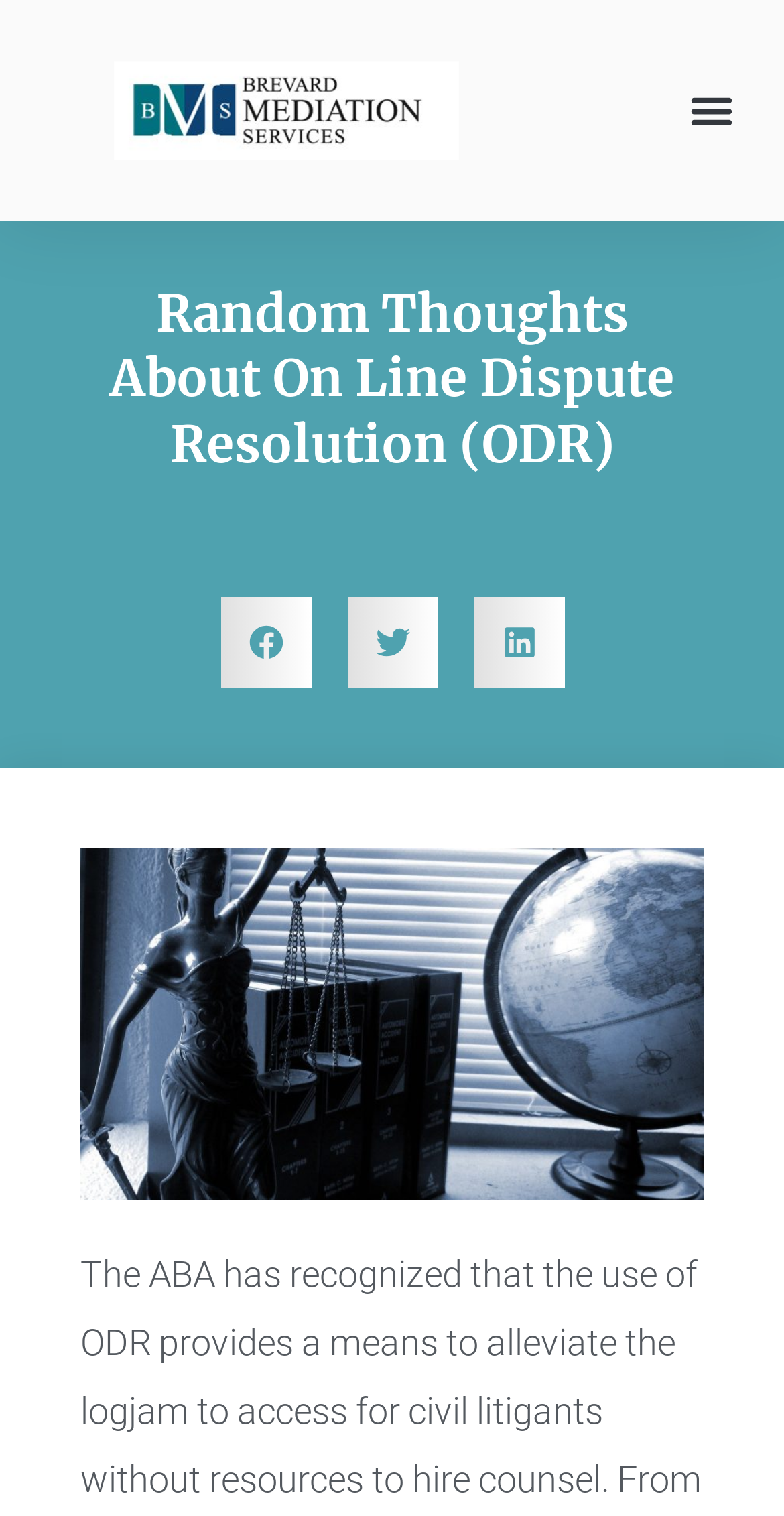Identify and provide the bounding box coordinates of the UI element described: "Menu". The coordinates should be formatted as [left, top, right, bottom], with each number being a float between 0 and 1.

[0.864, 0.051, 0.949, 0.095]